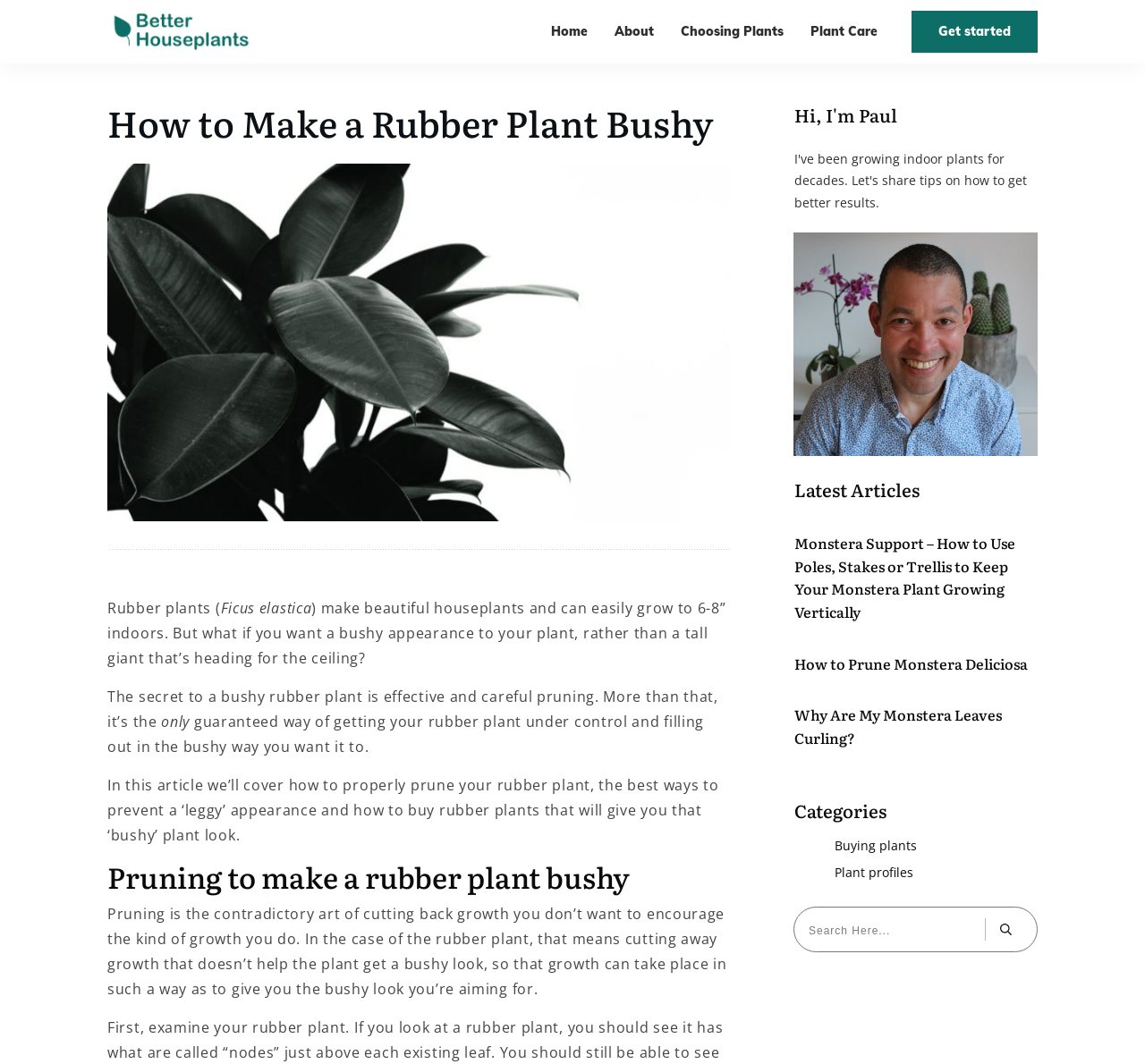Construct a comprehensive description capturing every detail on the webpage.

This webpage is about making a rubber plant bushy, with a focus on pruning and plant care. At the top, there are several links to other pages, including "Home", "About", "Choosing Plants", and "Plant Care". Below these links, there is a table with a "Get started" link.

On the left side of the page, there is a section with a heading "Hi, I'm Paul" and a list of latest articles, including "Monstera Support", "How to Prune Monstera Deliciosa", and "Why Are My Monstera Leaves Curling?". Each article has a heading and a link to the full article.

On the right side of the page, there is a main content section with a heading "How to Make a Rubber Plant Bushy". Below the heading, there is a paragraph of text that introduces the topic of making a rubber plant bushy and the importance of pruning. The text is divided into several sections, with headings "Pruning to make a rubber plant bushy" and "The secret to a bushy rubber plant is effective and careful pruning".

At the bottom of the page, there is a search bar with a button and an image. There are also several links to categories, including "Buying plants" and "Plant profiles".

Overall, the webpage is focused on providing information and guidance on how to care for rubber plants and make them bushy, with a emphasis on pruning and plant care.